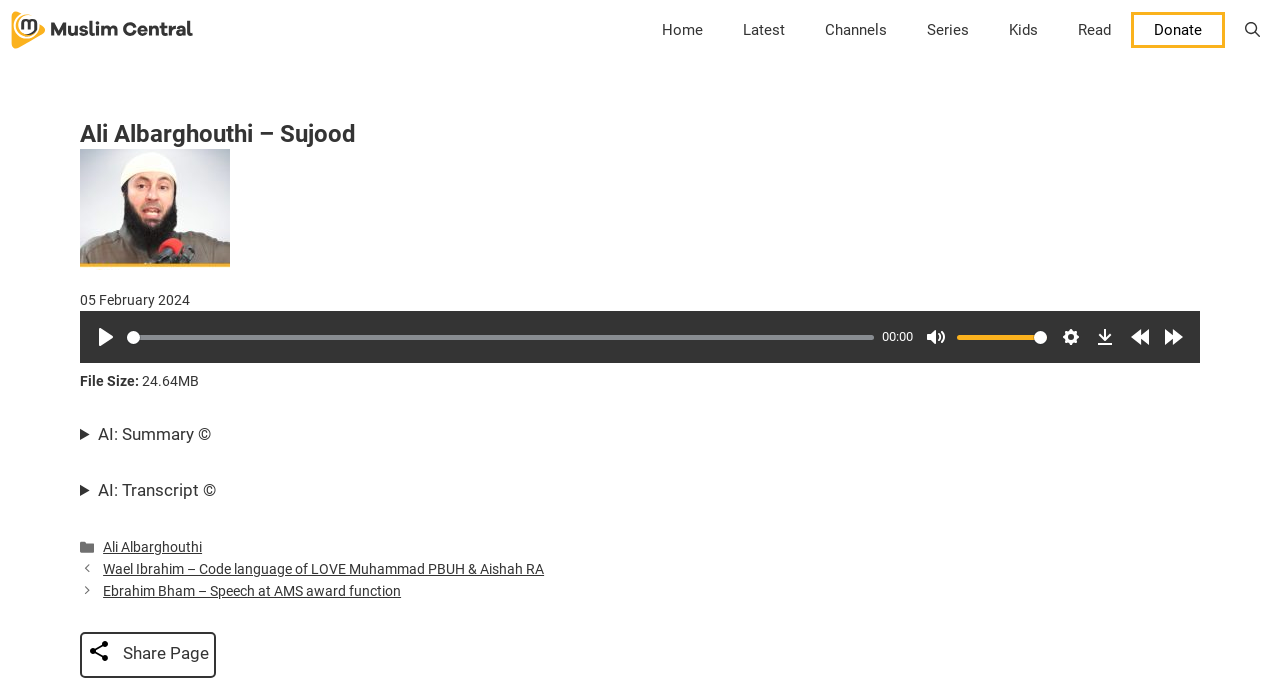Locate the bounding box coordinates of the element to click to perform the following action: 'Open the search bar'. The coordinates should be given as four float values between 0 and 1, in the form of [left, top, right, bottom].

[0.957, 0.0, 1.0, 0.086]